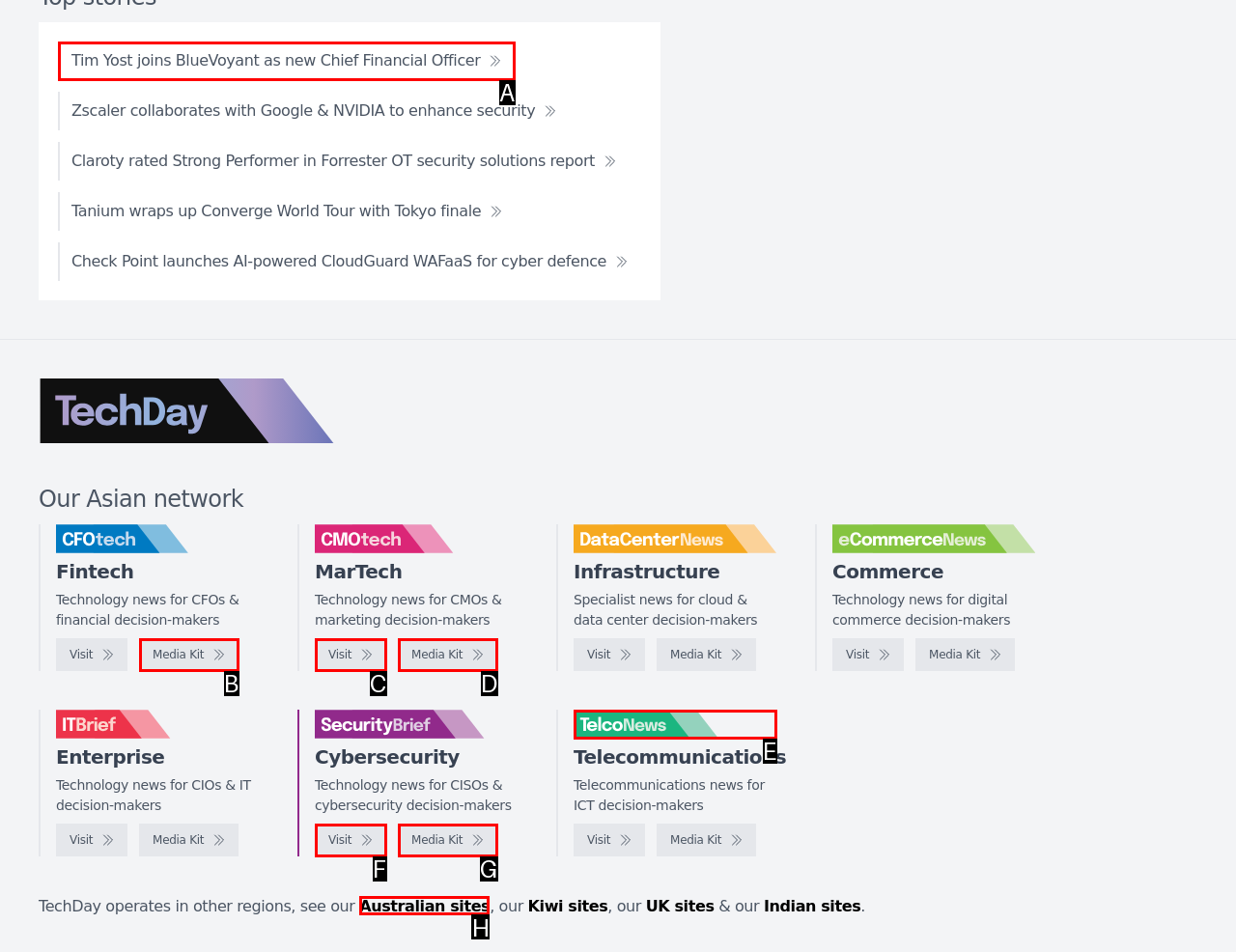Identify which lettered option completes the task: Explore Australian sites. Provide the letter of the correct choice.

H